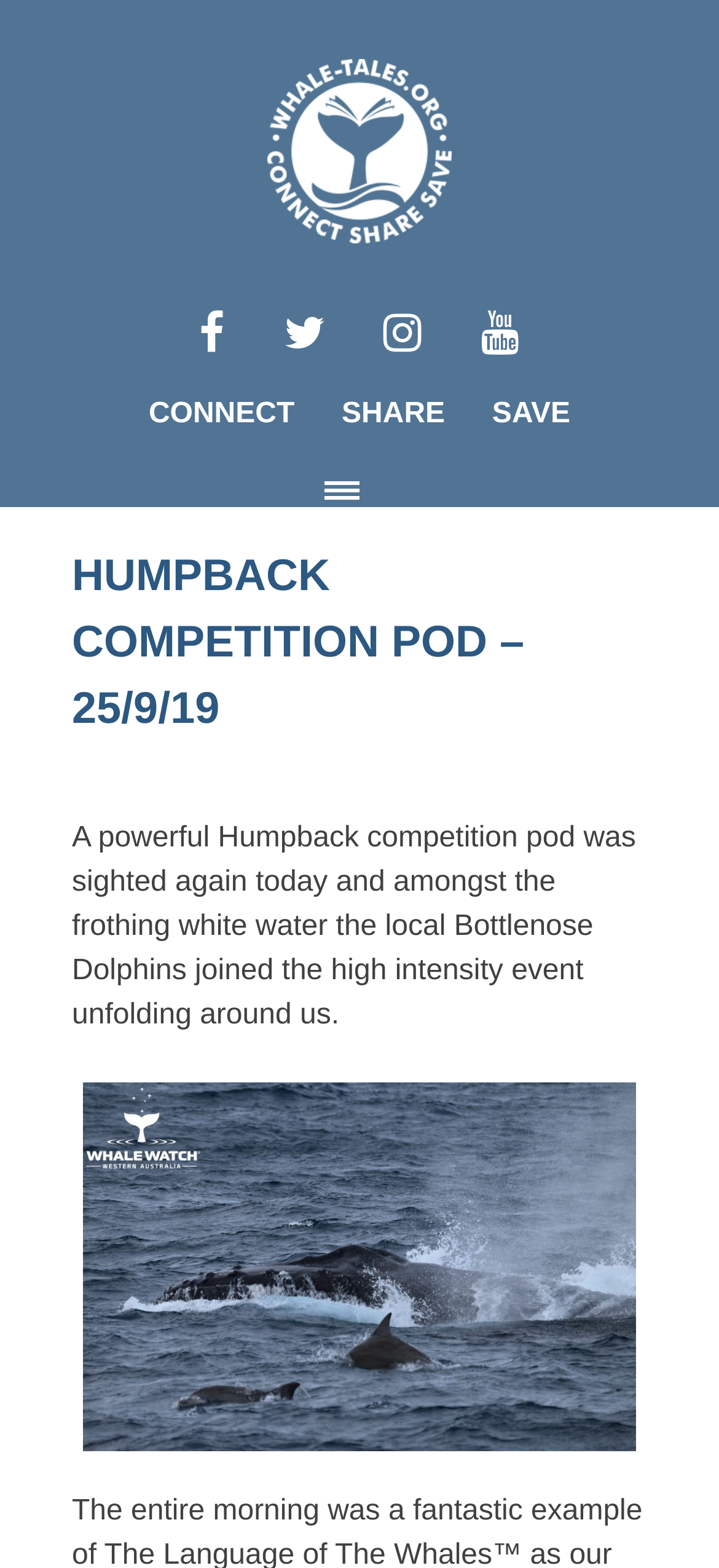Based on the image, provide a detailed and complete answer to the question: 
What is the name of the whale competition pod?

I found the answer by looking at the header of the webpage, which says 'HUMPBACK COMPETITION POD – 25/9/19'. This suggests that the name of the whale competition pod is 'Humpback Competition Pod'.